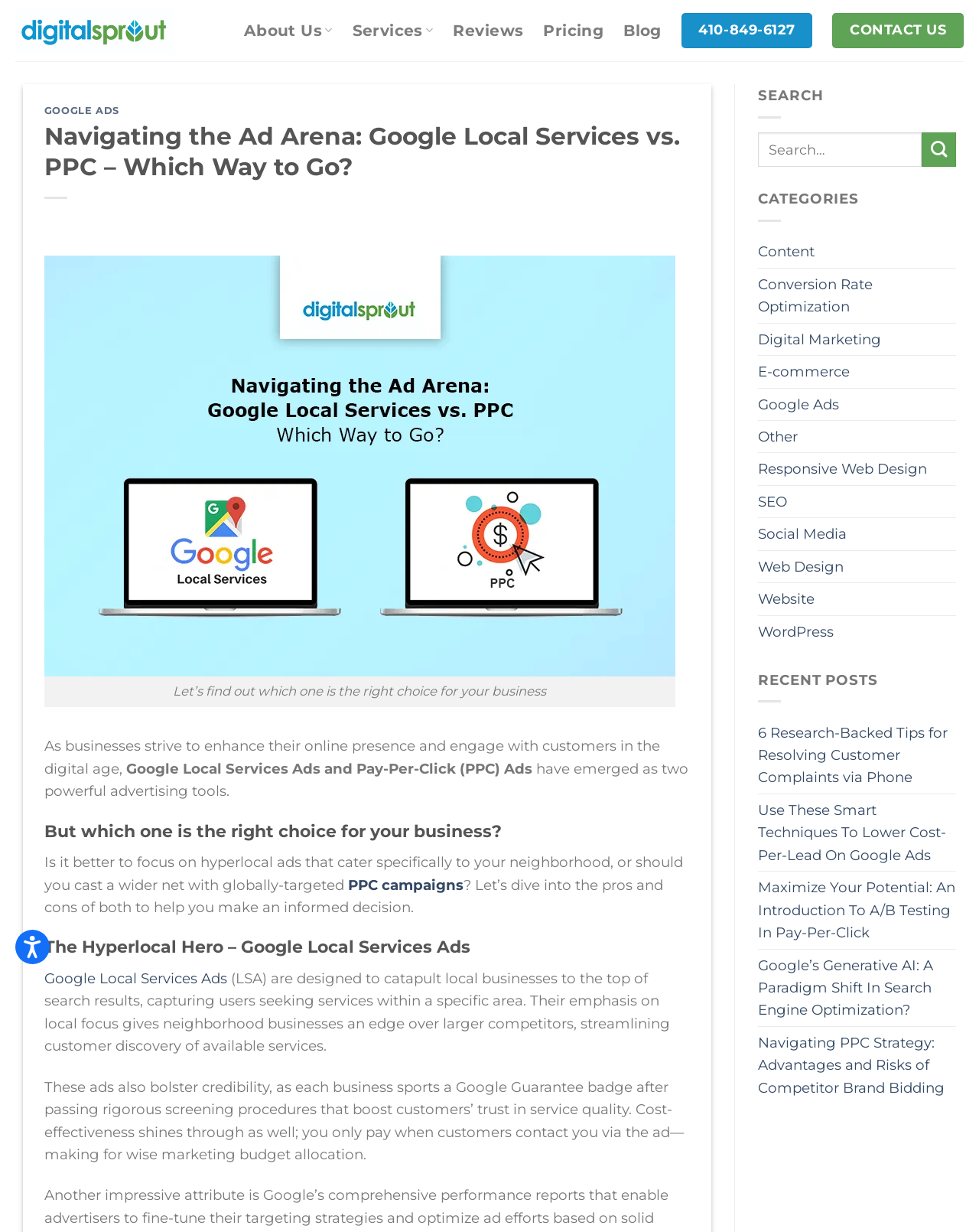Locate the bounding box coordinates of the element you need to click to accomplish the task described by this instruction: "Click on the 'Google Ads' category".

[0.774, 0.315, 0.857, 0.341]